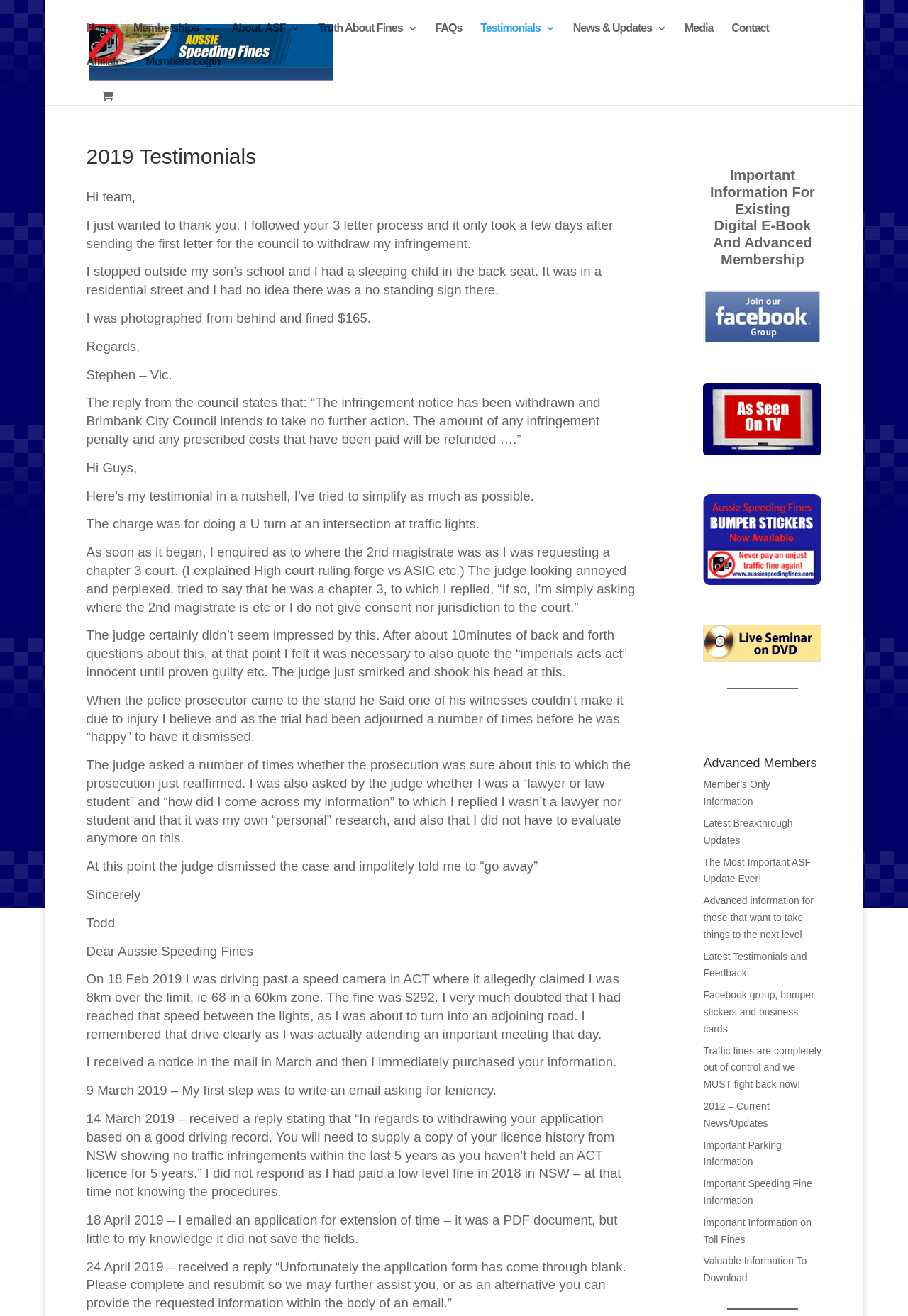What type of information is provided in the 'Advanced Members' section?
Based on the content of the image, thoroughly explain and answer the question.

The 'Advanced Members' section appears to provide more in-depth information and resources for members who want to take their understanding of speeding fines to the next level. This includes breakthrough updates, testimonials, and other advanced information.